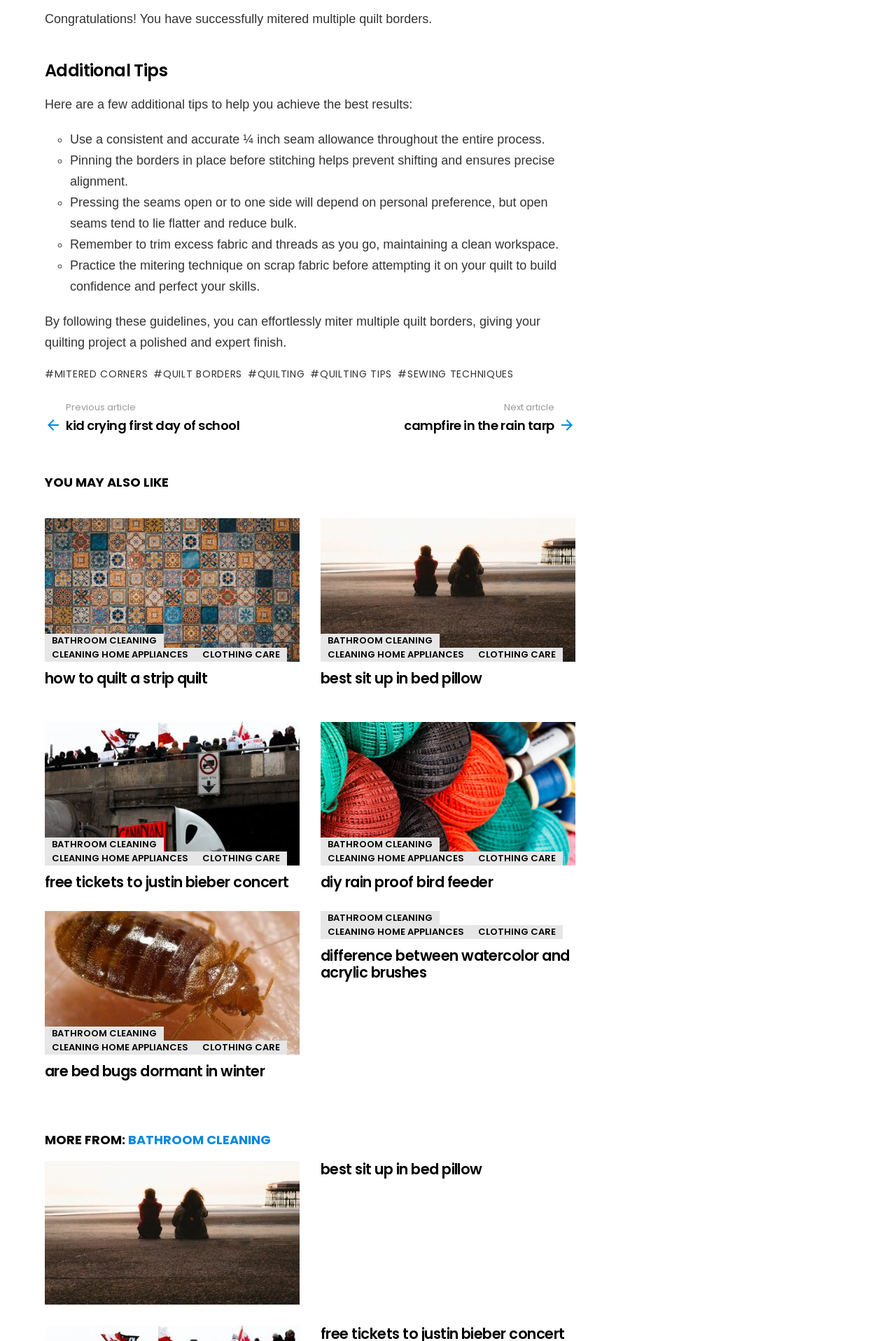Find the bounding box coordinates for the UI element that matches this description: "diy rain proof bird feeder".

[0.358, 0.65, 0.55, 0.665]